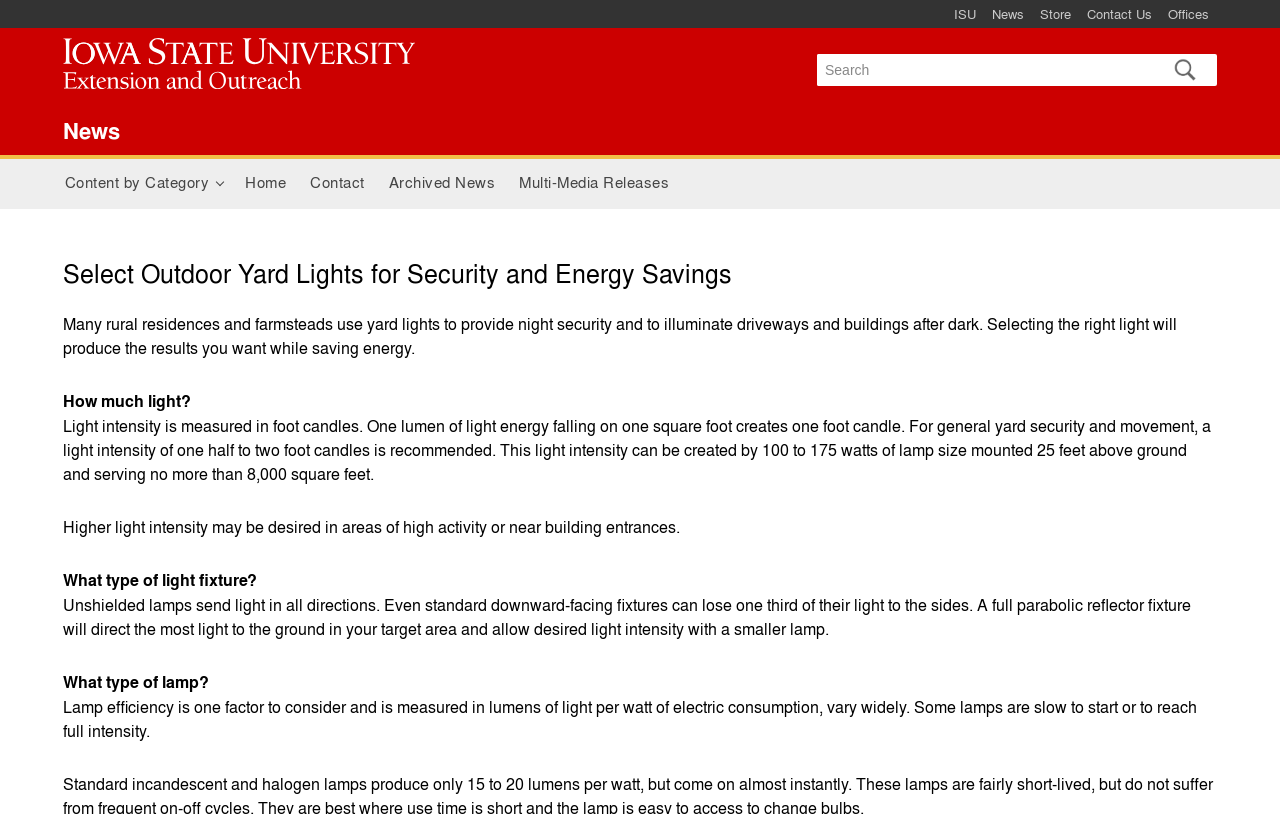Please find the bounding box coordinates of the clickable region needed to complete the following instruction: "Enter your phone number in the first text box". The bounding box coordinates must consist of four float numbers between 0 and 1, i.e., [left, top, right, bottom].

None